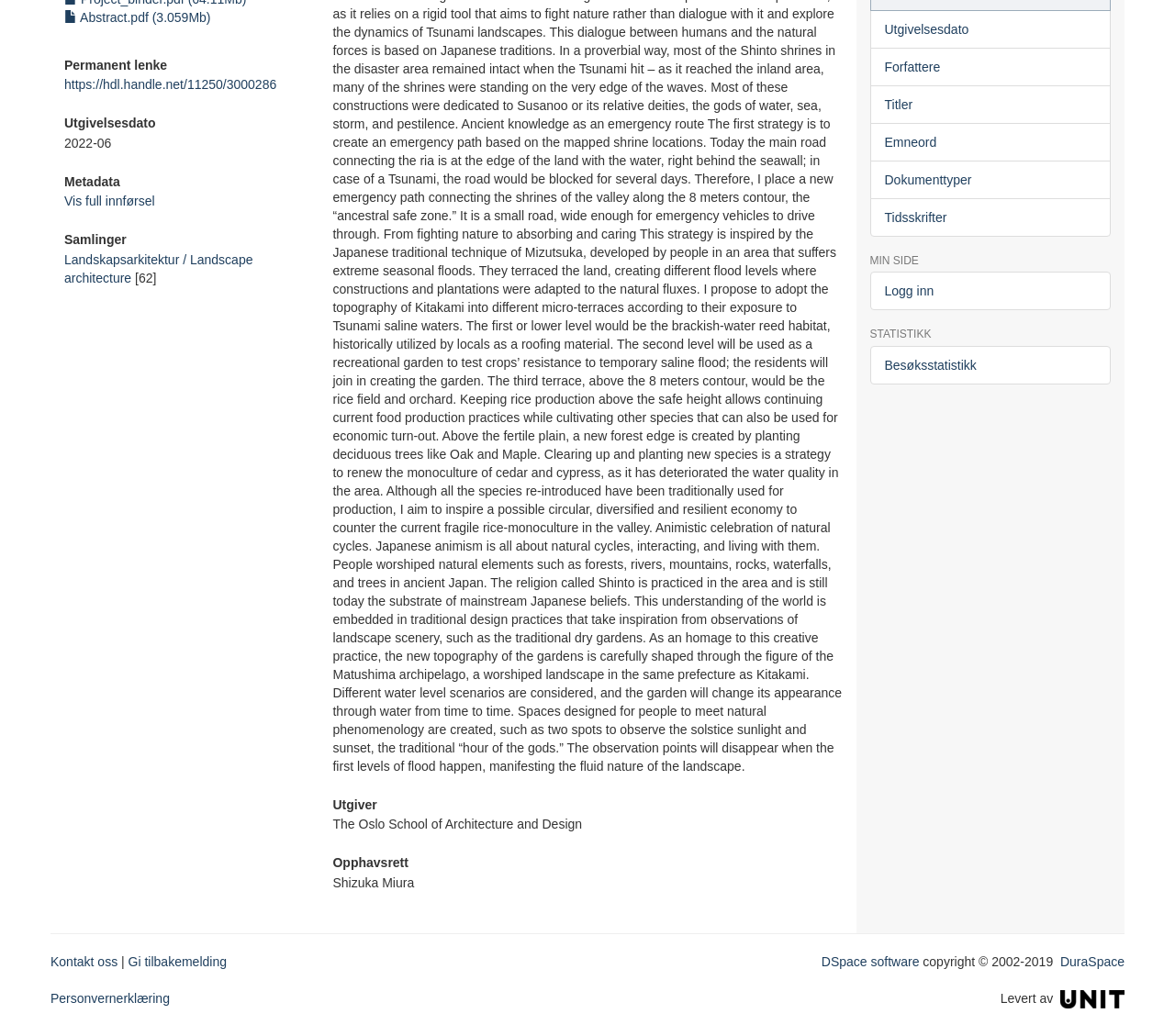Identify the bounding box for the element characterized by the following description: "Landskapsarkitektur / Landscape architecture".

[0.055, 0.243, 0.215, 0.275]